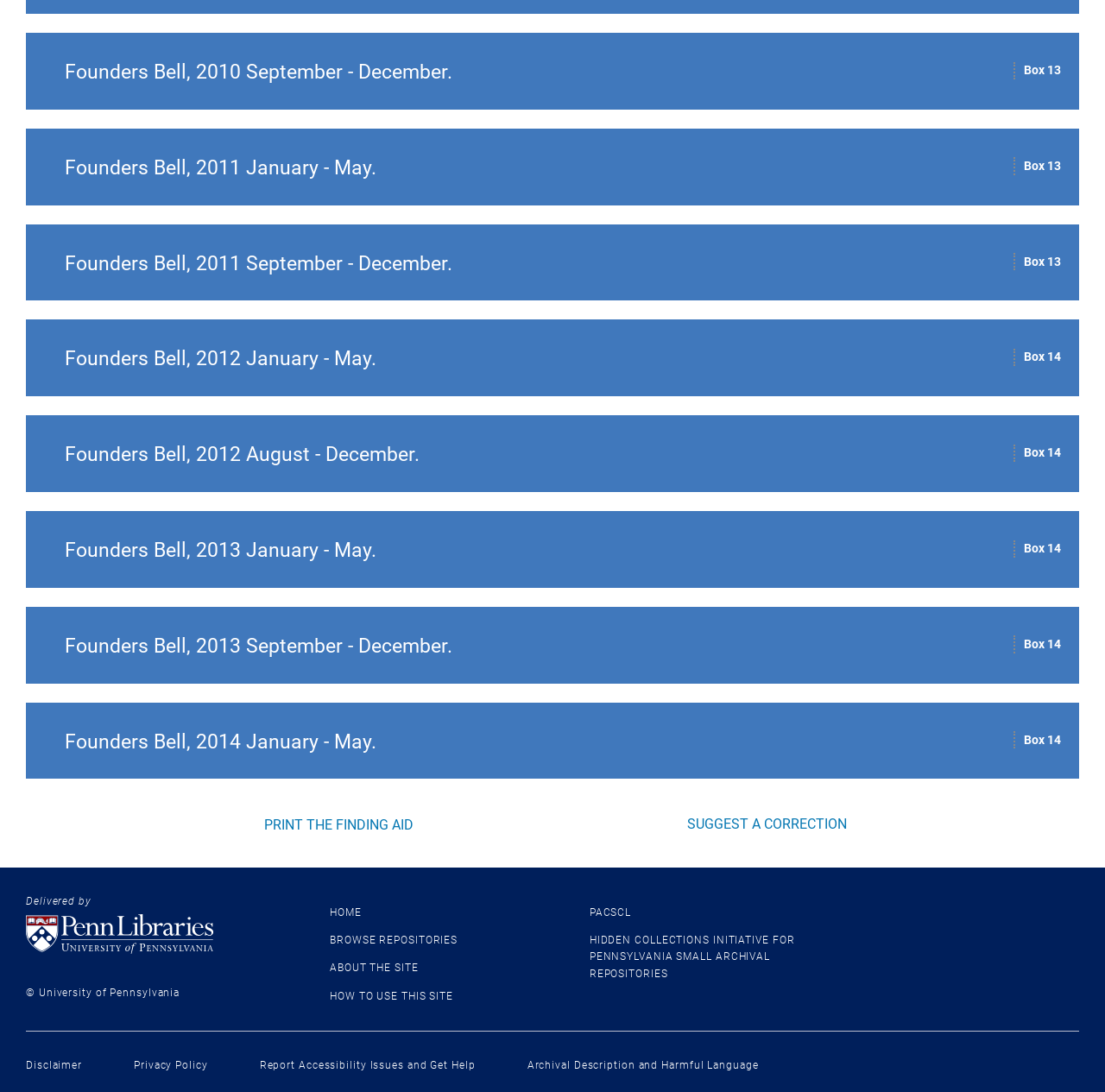Calculate the bounding box coordinates for the UI element based on the following description: "Archival Description and Harmful Language". Ensure the coordinates are four float numbers between 0 and 1, i.e., [left, top, right, bottom].

[0.477, 0.97, 0.686, 0.981]